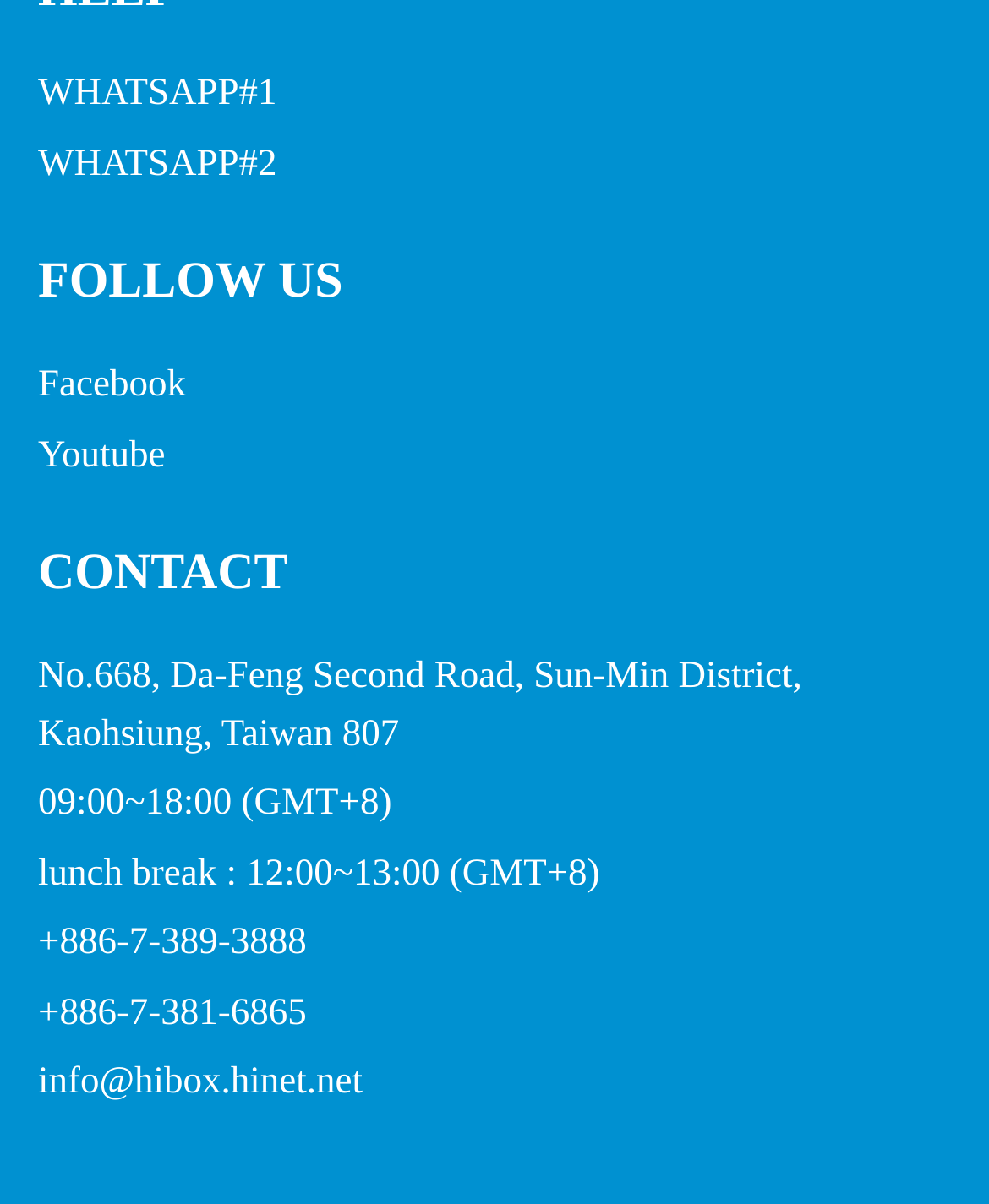What is the company's office hour?
Based on the image, answer the question with as much detail as possible.

I found a StaticText element with the text '09:00~18:00 (GMT+8)' at coordinates [0.038, 0.651, 0.396, 0.685], which indicates the company's office hour.